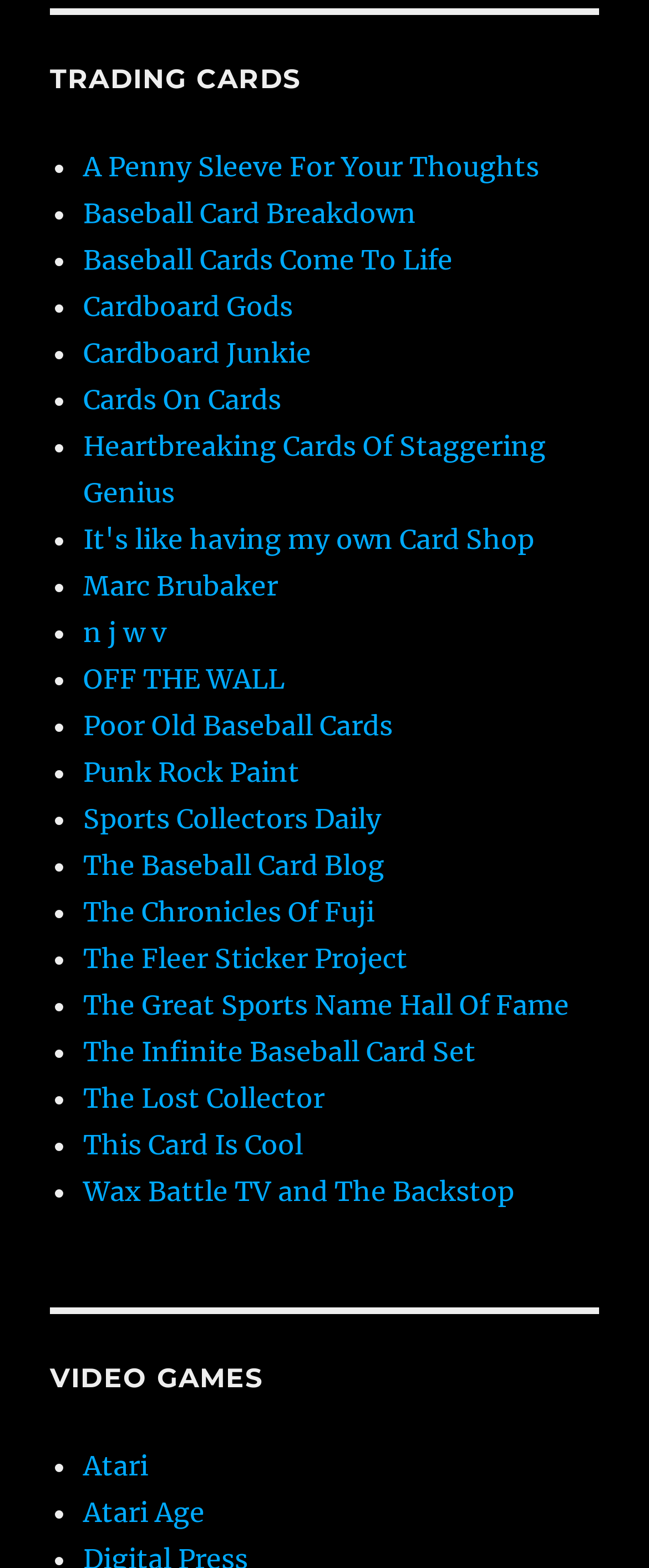Using the provided element description: "Atari", identify the bounding box coordinates. The coordinates should be four floats between 0 and 1 in the order [left, top, right, bottom].

[0.128, 0.924, 0.228, 0.945]